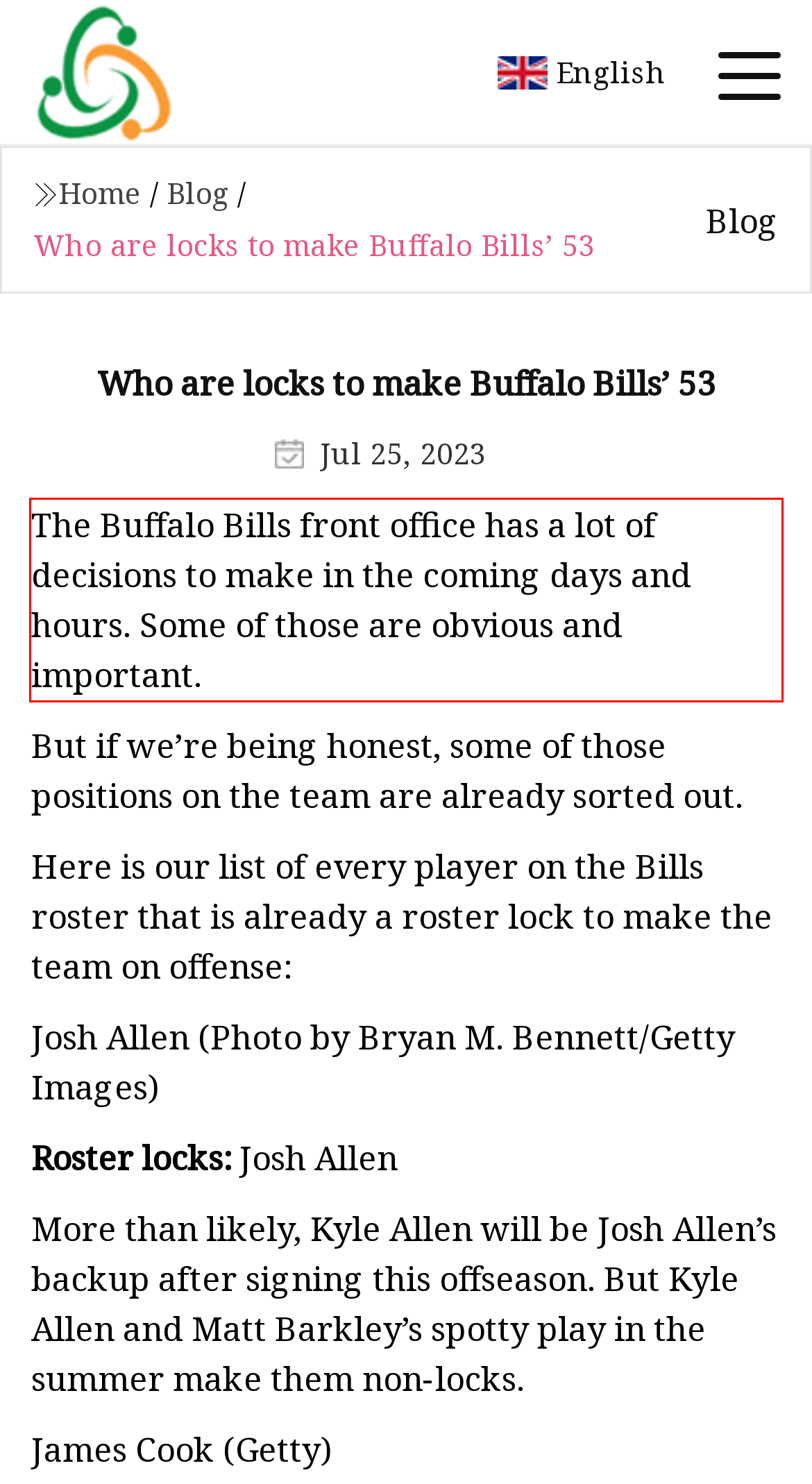View the screenshot of the webpage and identify the UI element surrounded by a red bounding box. Extract the text contained within this red bounding box.

The Buffalo Bills front office has a lot of decisions to make in the coming days and hours. Some of those are obvious and important.